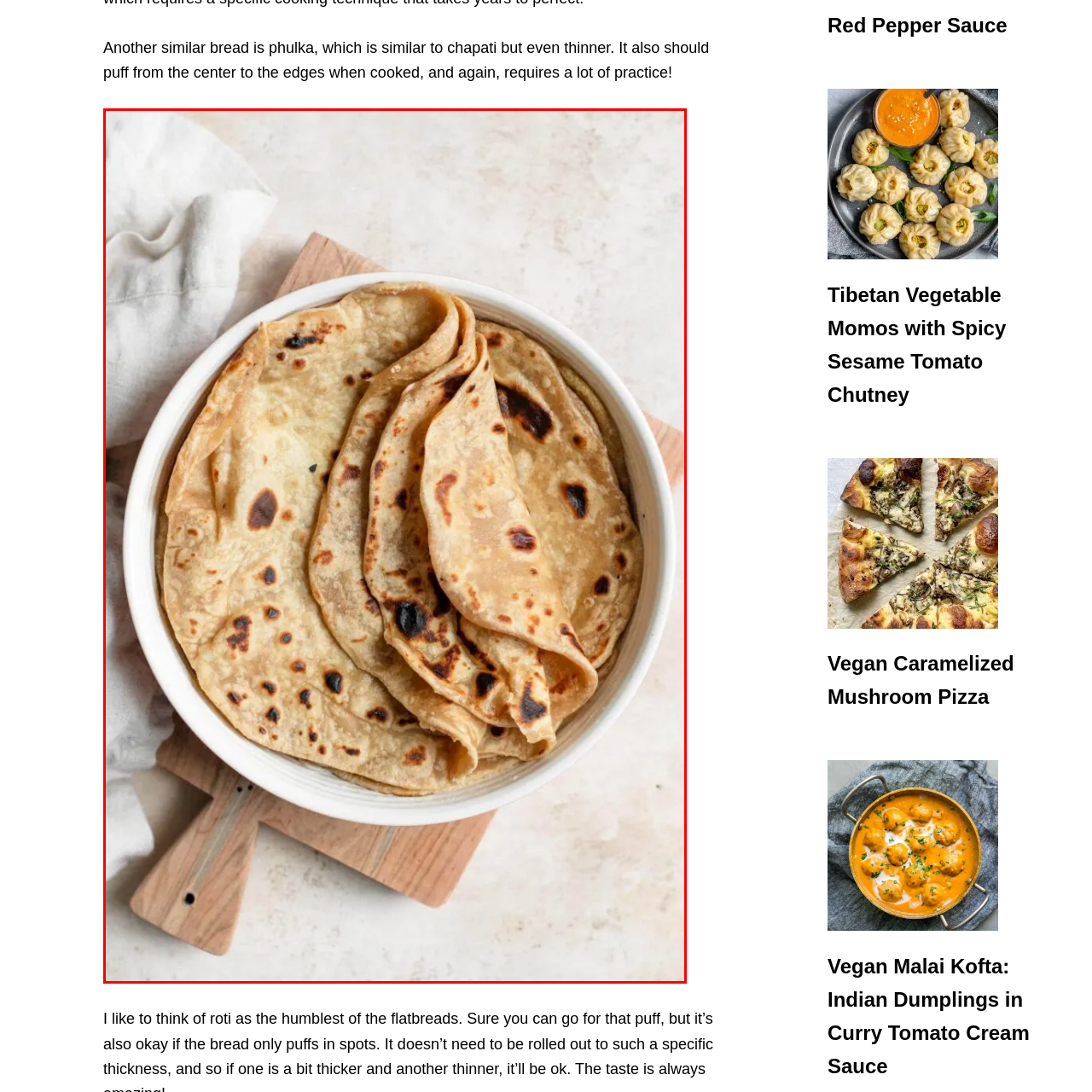Offer a thorough and descriptive summary of the image captured in the red bounding box.

The image depicts a beautifully presented stack of cooked roti, showcasing its golden-brown hues and slightly charred spots, indicative of thorough cooking. These thin, unleavened flatbreads are neatly arranged in a round bowl, emphasizing their soft texture and enticing appearance. The bowl is set atop a wooden cutting board, enhancing the rustic feel of the scene. Roti is a staple in many cuisines and serves as a versatile accompaniment to various dishes, reminiscent of the traditional Indian flatbread experience. The backdrop is softly blurred, focusing attention on the roti, inviting any viewer to imagine the delightful flavors and textures that accompany these beloved breads.